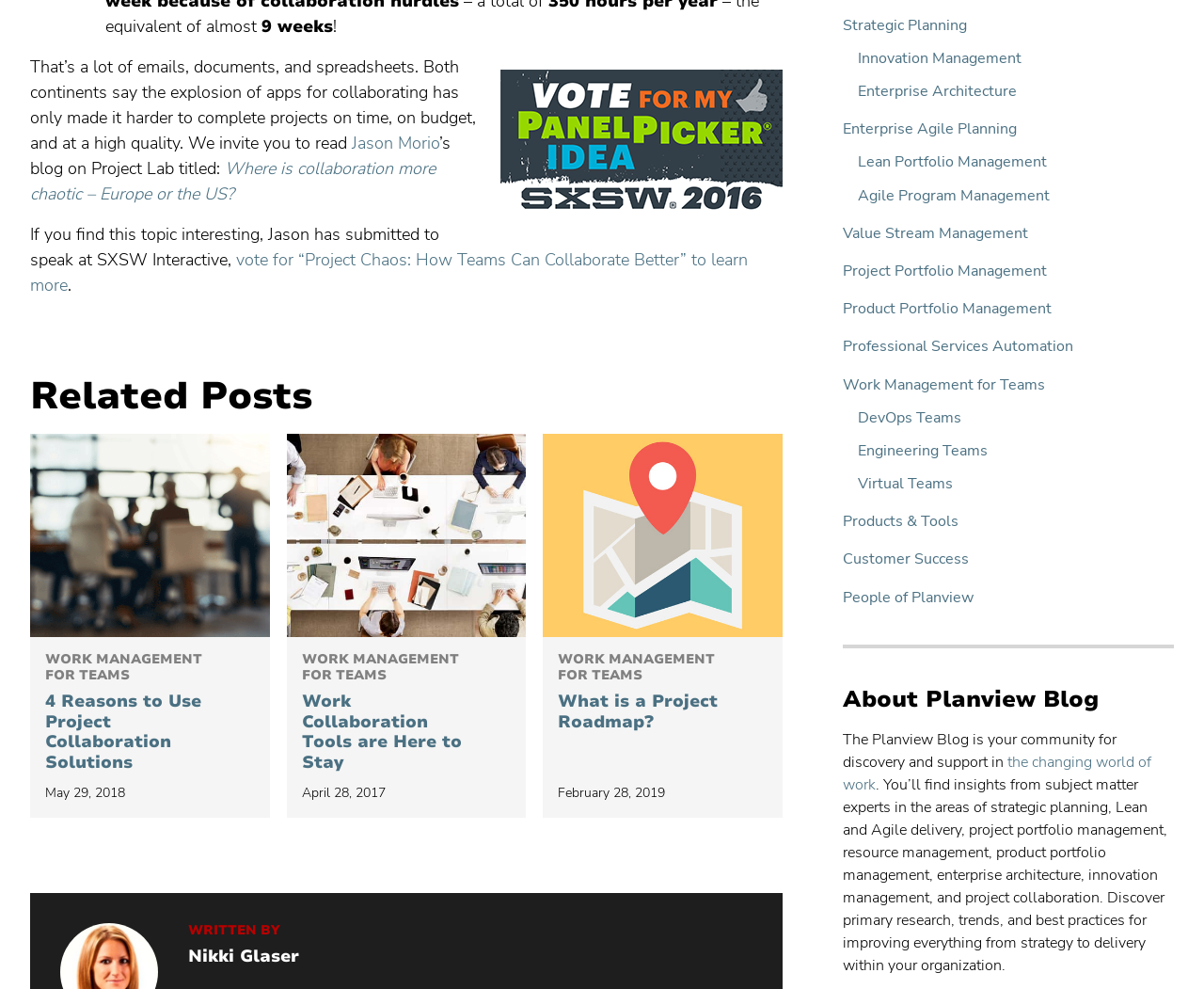Answer the question with a brief word or phrase:
What is the purpose of the Planview Blog?

To provide insights and support